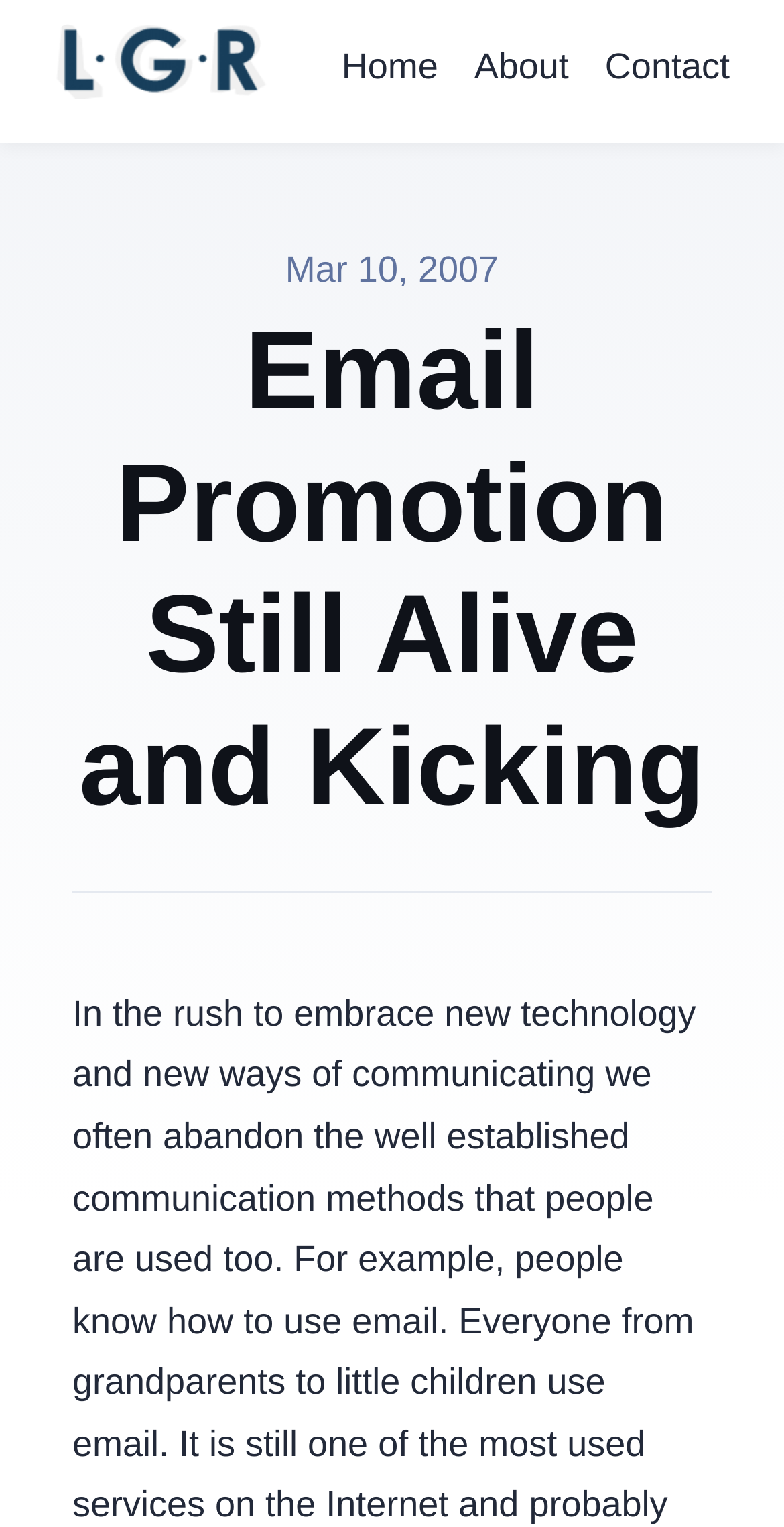Please give a succinct answer to the question in one word or phrase:
How many sections are there on the page?

2